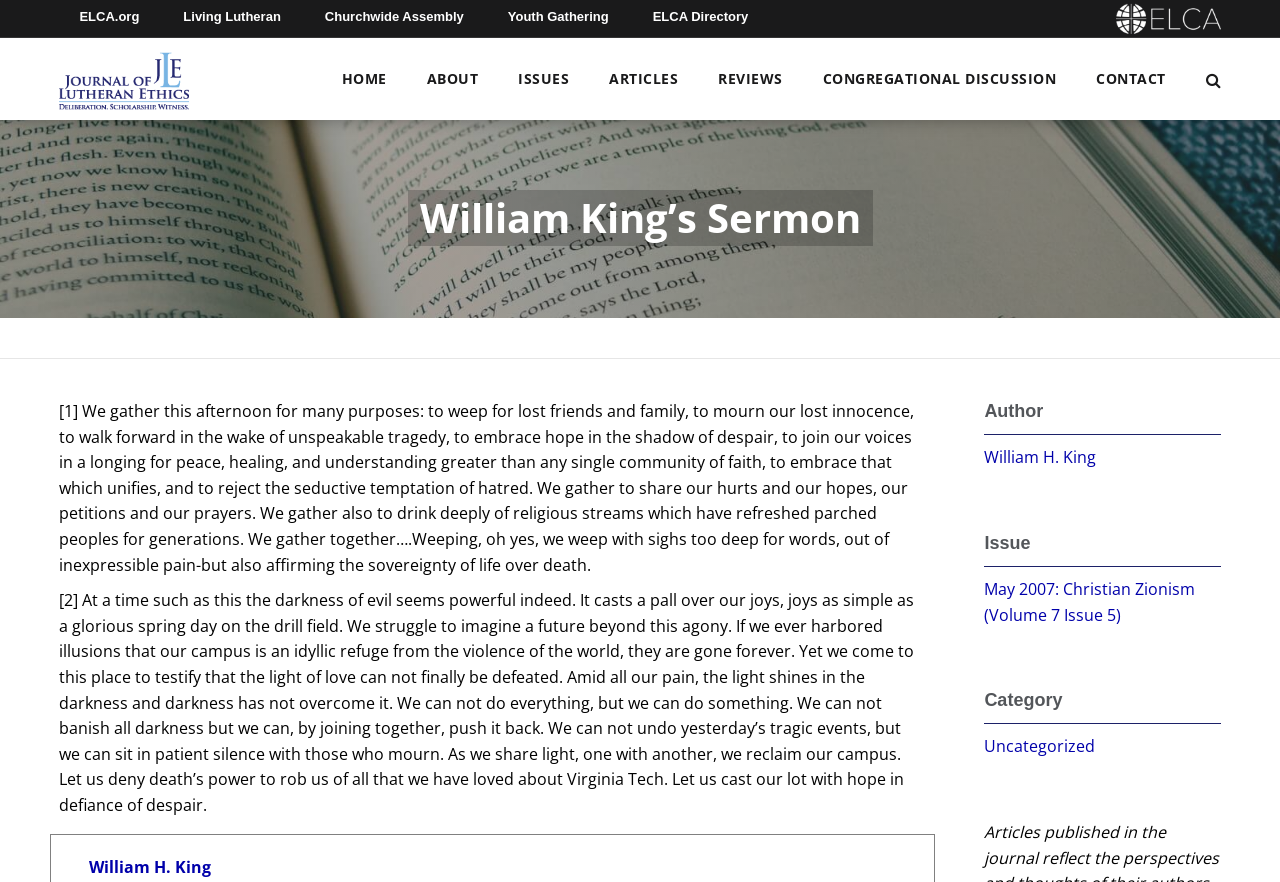Use a single word or phrase to answer the question: 
What is the issue of the sermon?

May 2007: Christian Zionism